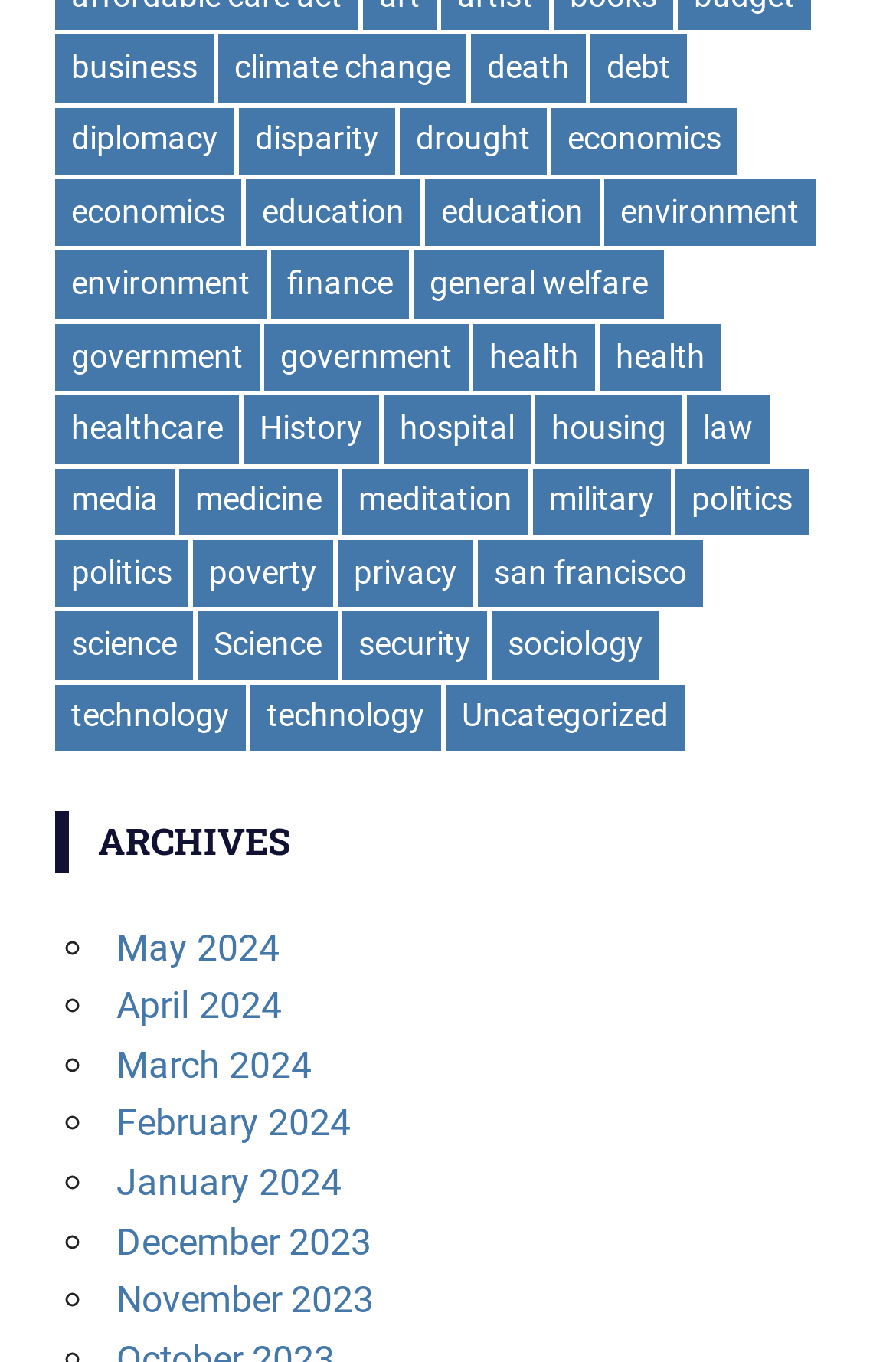Identify the bounding box coordinates necessary to click and complete the given instruction: "read about economics".

[0.615, 0.079, 0.823, 0.128]